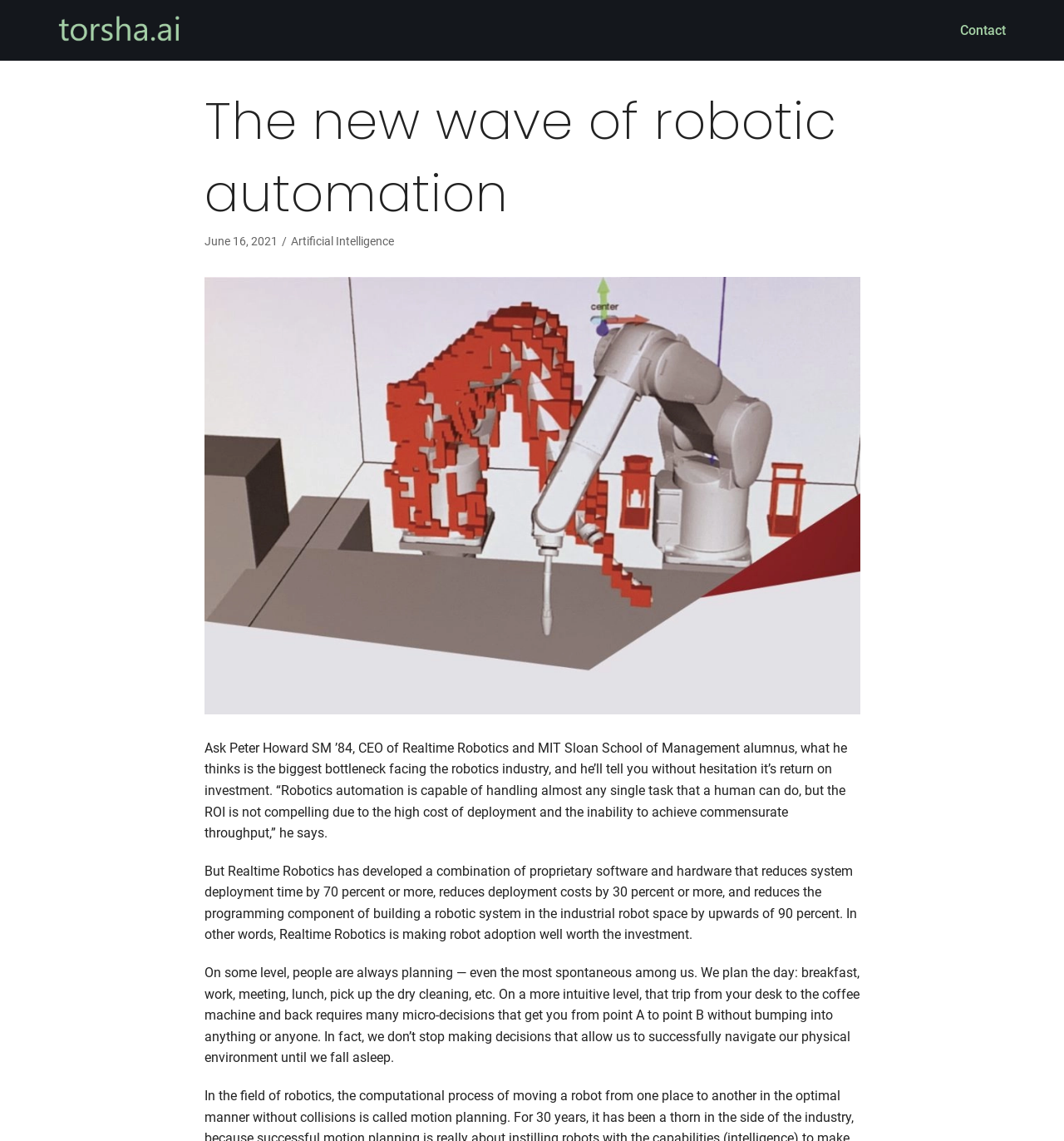Respond to the question with just a single word or phrase: 
What is the primary menu item?

Contact